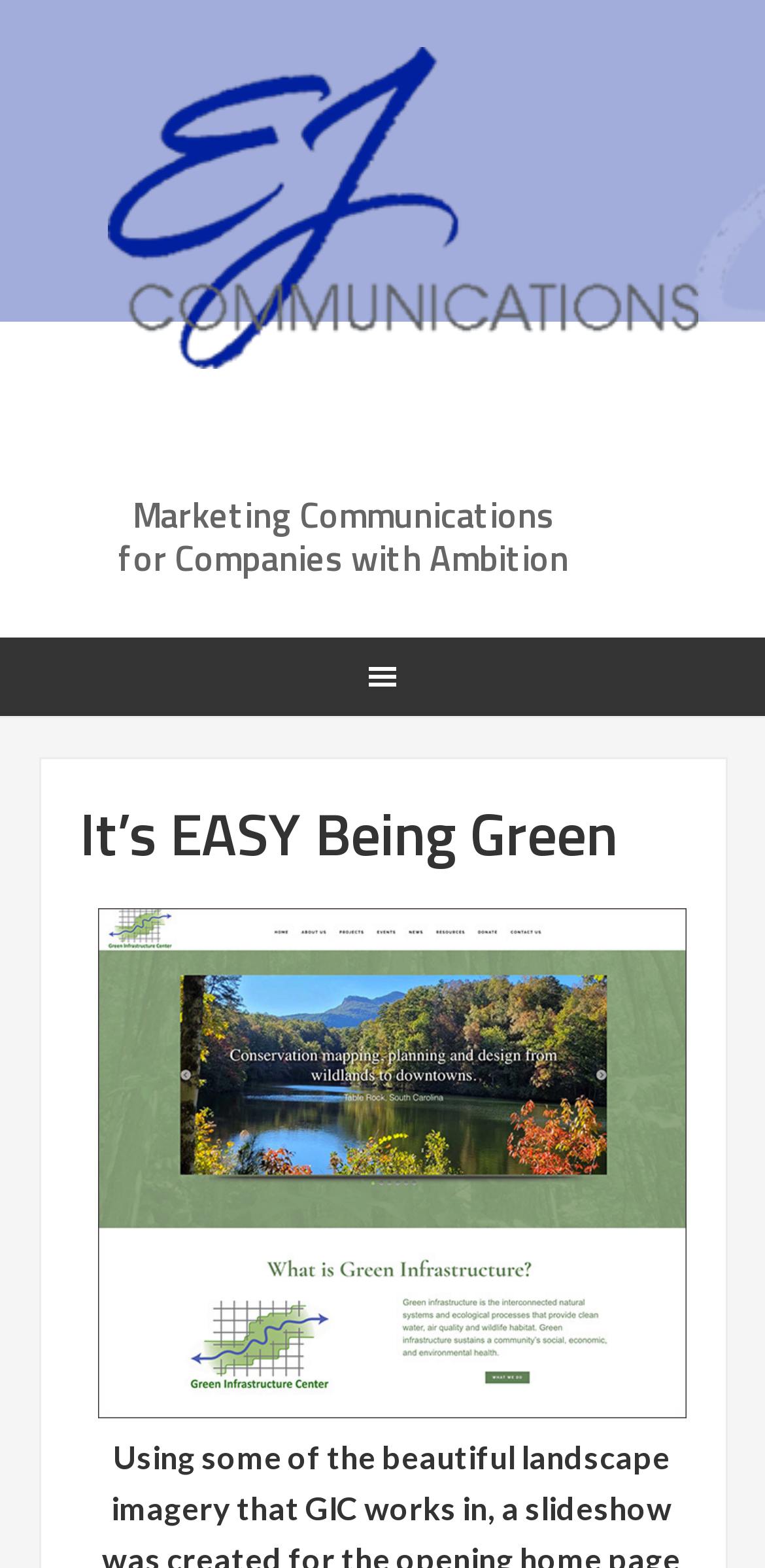Generate the title text from the webpage.

It’s EASY Being Green